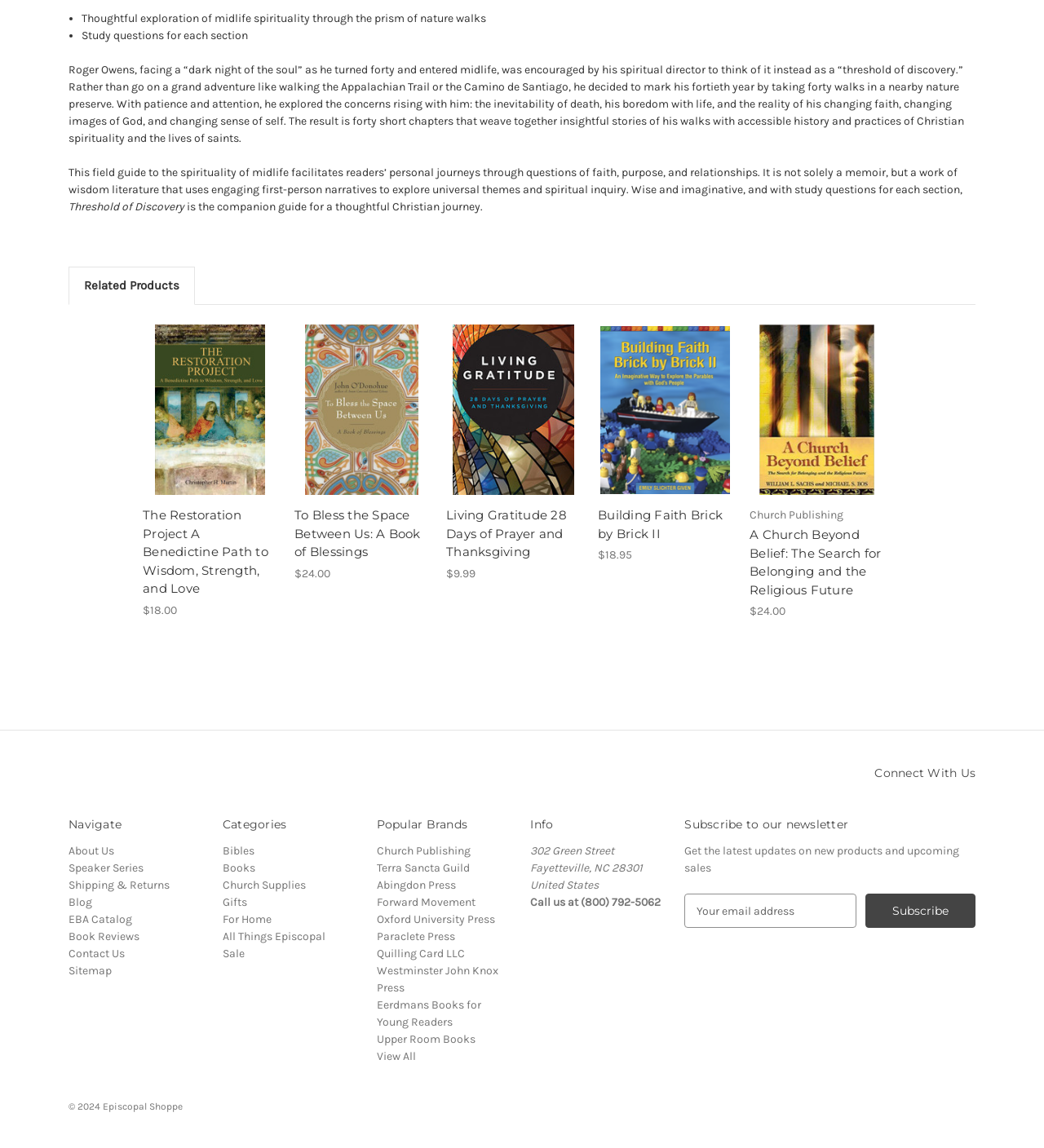What is the price of the book 'The Restoration Project A Benedictine Path to Wisdom, Strength, and Love'?
Please provide a comprehensive answer to the question based on the webpage screenshot.

The price of the book is mentioned in the link element with the text 'The Restoration Project A Benedictine Path to Wisdom, Strength, and Love, $18.00' which is a child of the article element.